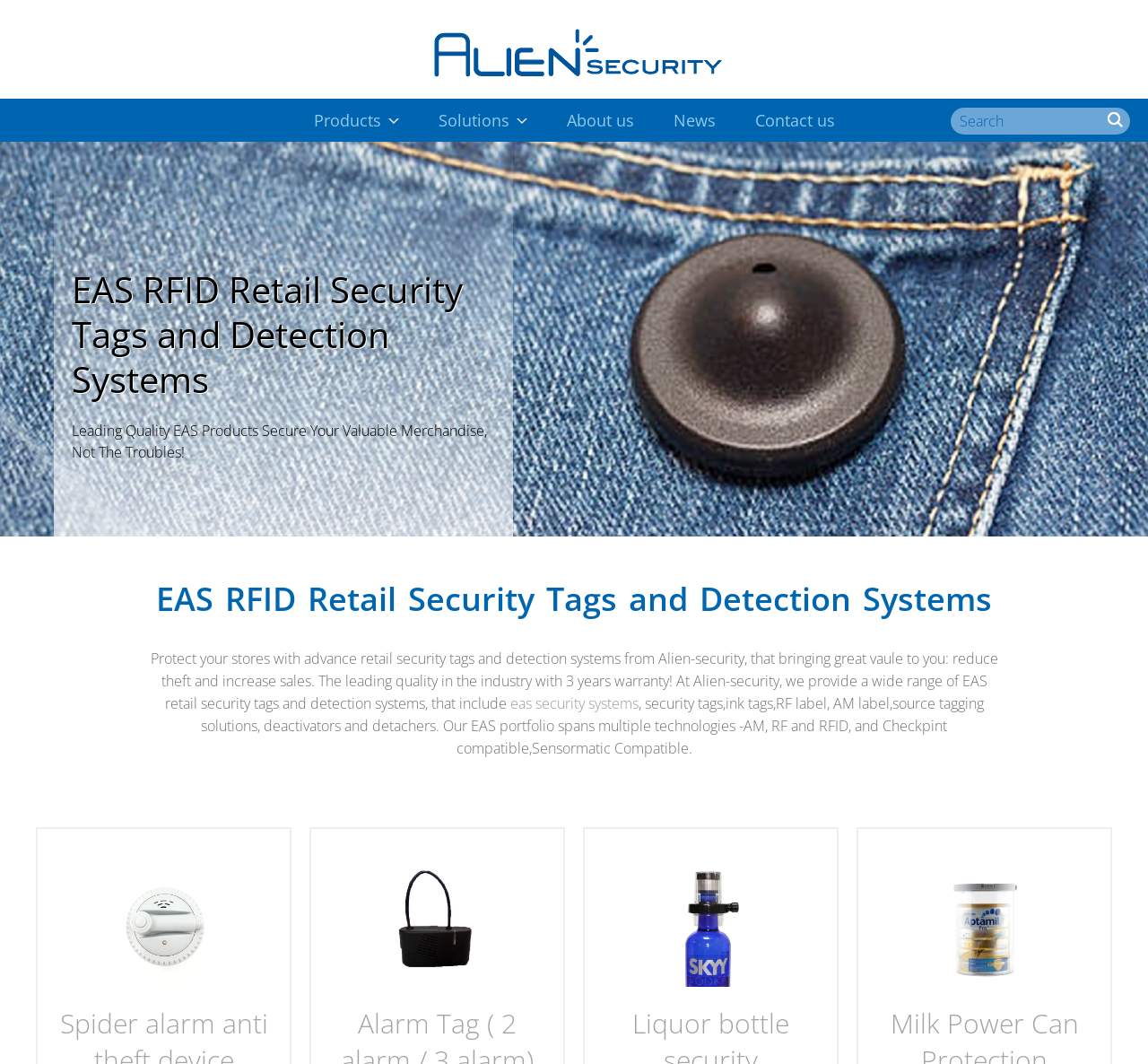Determine the bounding box coordinates of the clickable element to complete this instruction: "Read about Alien-security". Provide the coordinates in the format of four float numbers between 0 and 1, [left, top, right, bottom].

[0.359, 0.017, 0.641, 0.084]